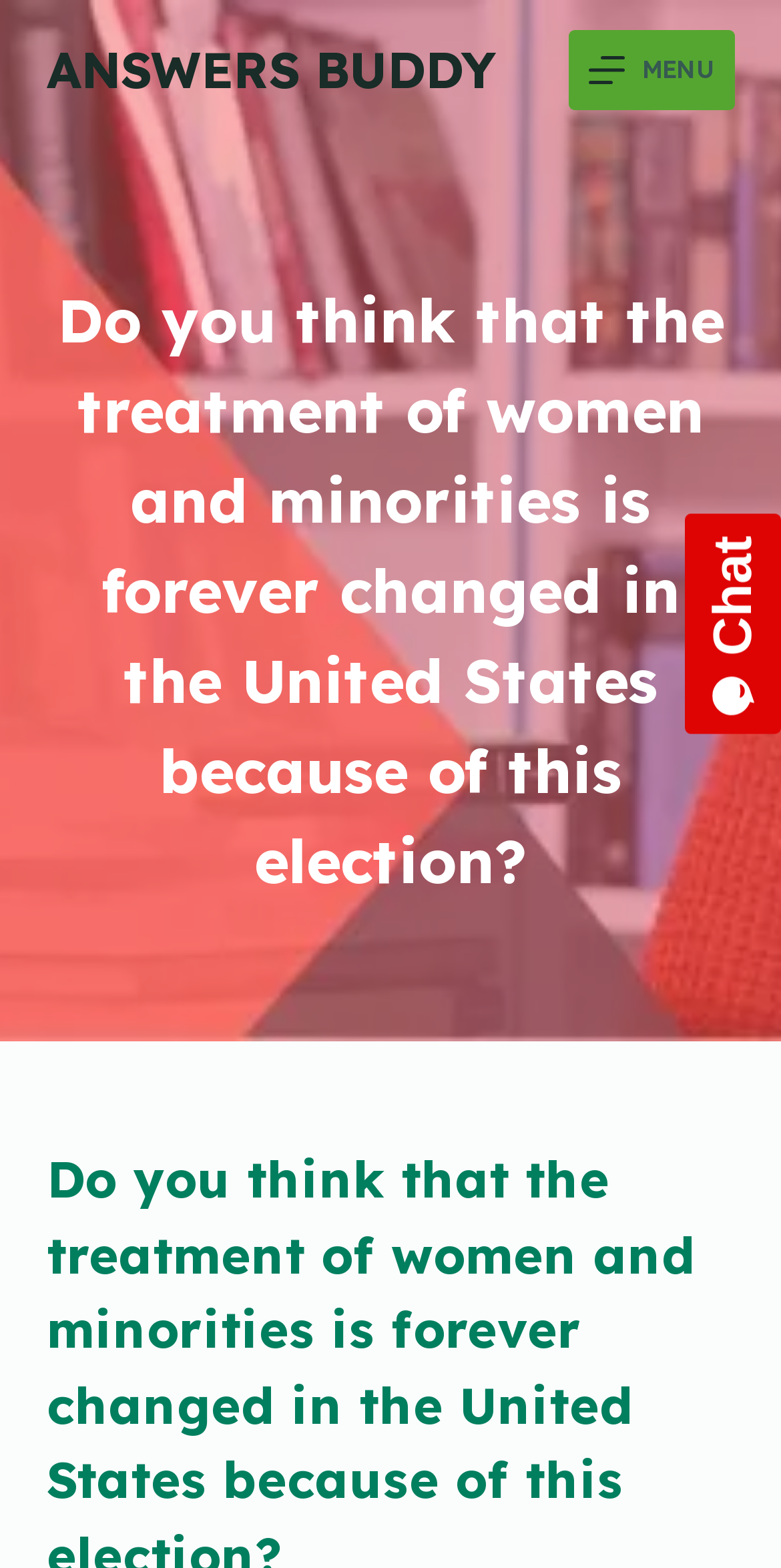Describe in detail what you see on the webpage.

The webpage appears to be a discussion forum or Q&A platform, with a prominent question displayed at the top. The question reads, "Do you think that the treatment of women and minorities is forever changed in the United States because of this election?" This question is likely the main topic of discussion on the page.

At the top-left corner, there is a link to "Skip to content", allowing users to bypass the navigation menu and go directly to the main content. Next to it, there is a link to "ANSWERS BUDDY", which might be the website's logo or a navigation link.

On the top-right corner, there is a button labeled "Menu", which, when clicked, likely expands to reveal a navigation menu. The button itself has a label "MENU" written in a slightly smaller font.

Below the navigation menu, there is a large image that spans the entire width of the page, with a height that takes up about two-thirds of the page. The image is from "writerschalet".

Below the image, there is a header section that contains the main question again, this time in a larger font size. This section takes up about half of the page's height.

On the bottom-right corner, there is an iframe containing a chat widget, which might allow users to engage in real-time discussions or ask questions.

Overall, the webpage appears to be a discussion forum focused on a specific topic, with a prominent question displayed at the top and a chat widget at the bottom for user engagement.